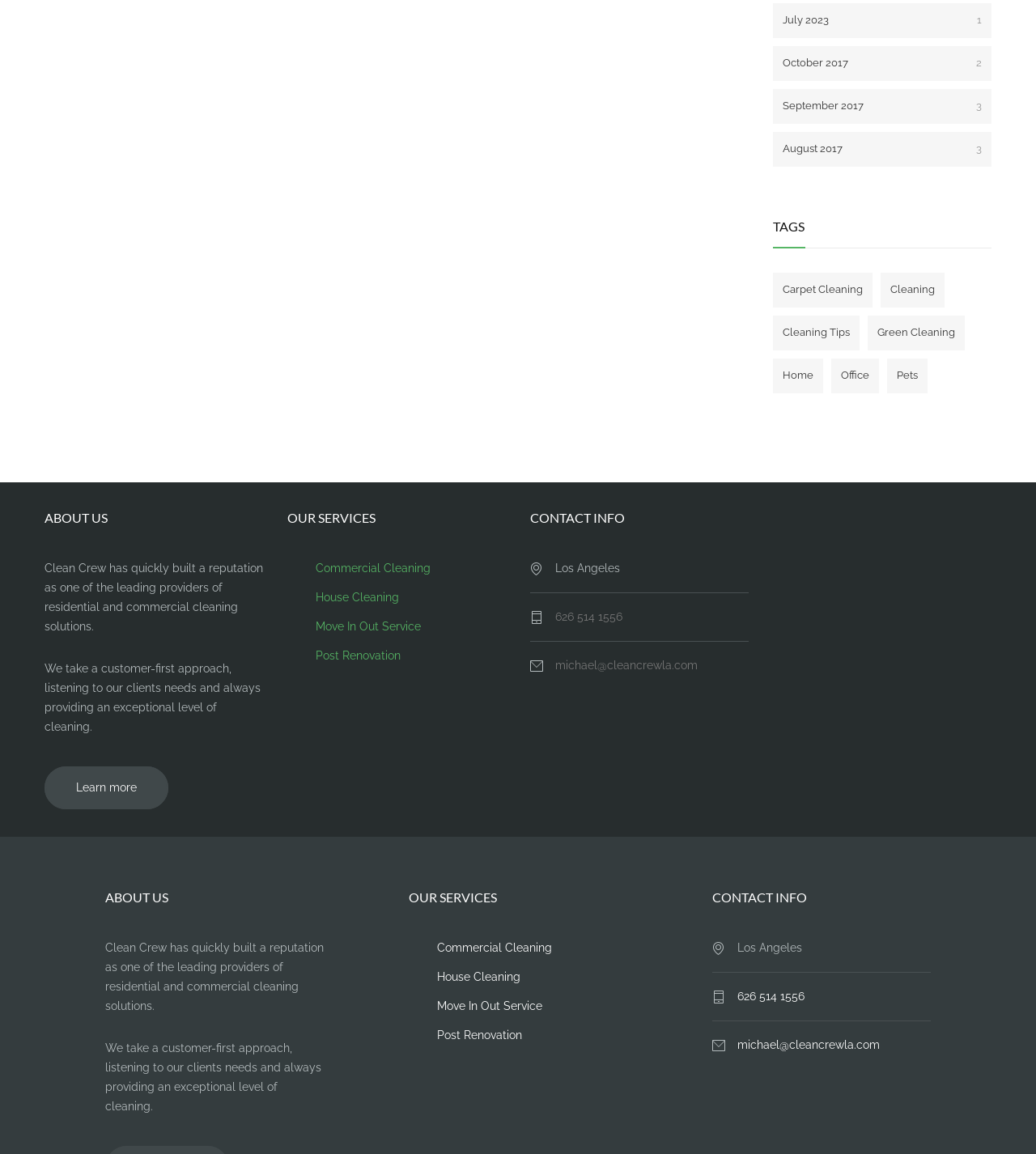Locate the bounding box coordinates of the item that should be clicked to fulfill the instruction: "Learn more about Clean Crew".

[0.043, 0.664, 0.162, 0.701]